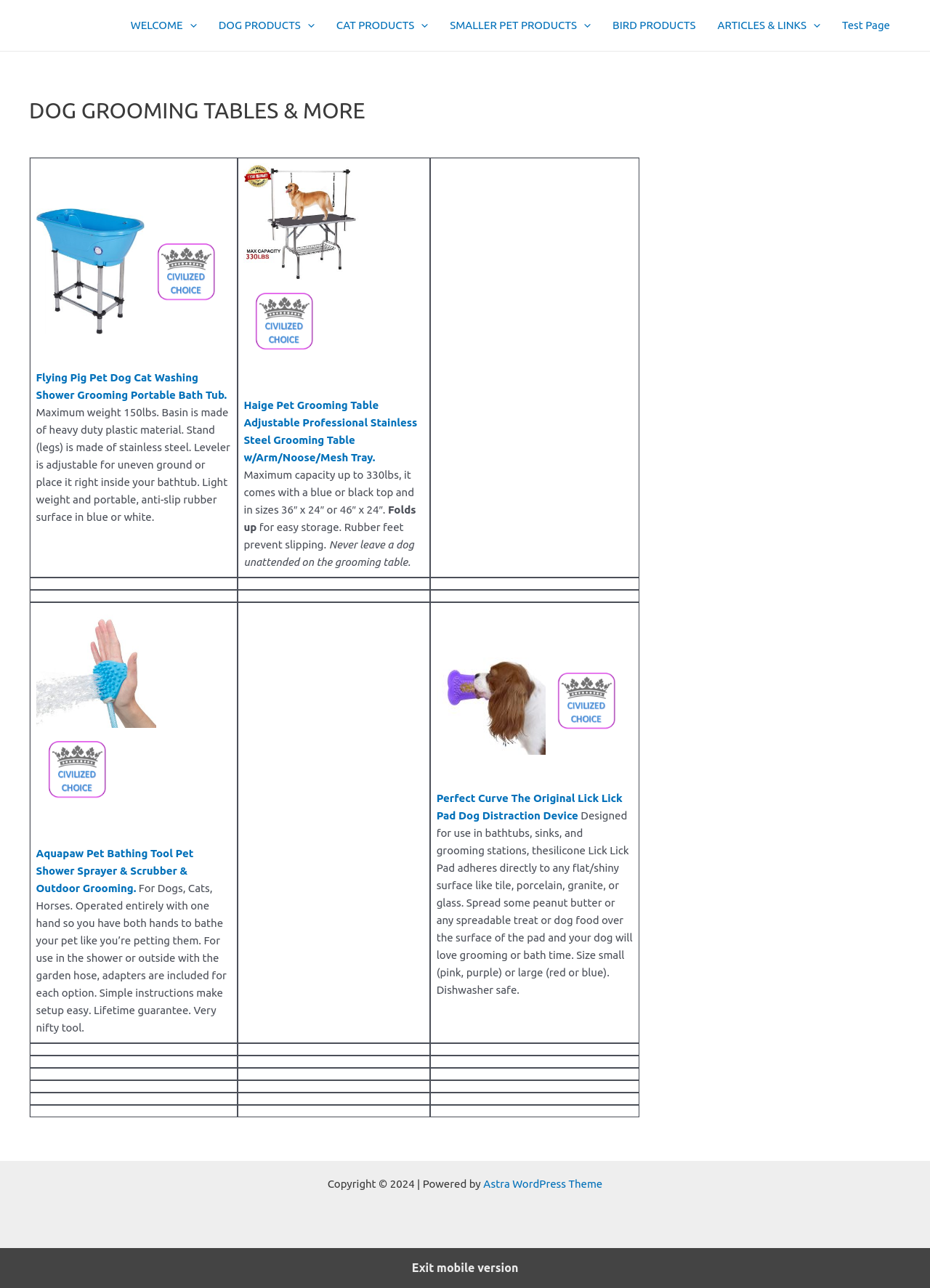What type of products are featured on this webpage?
Based on the image, answer the question with a single word or brief phrase.

Pet grooming products